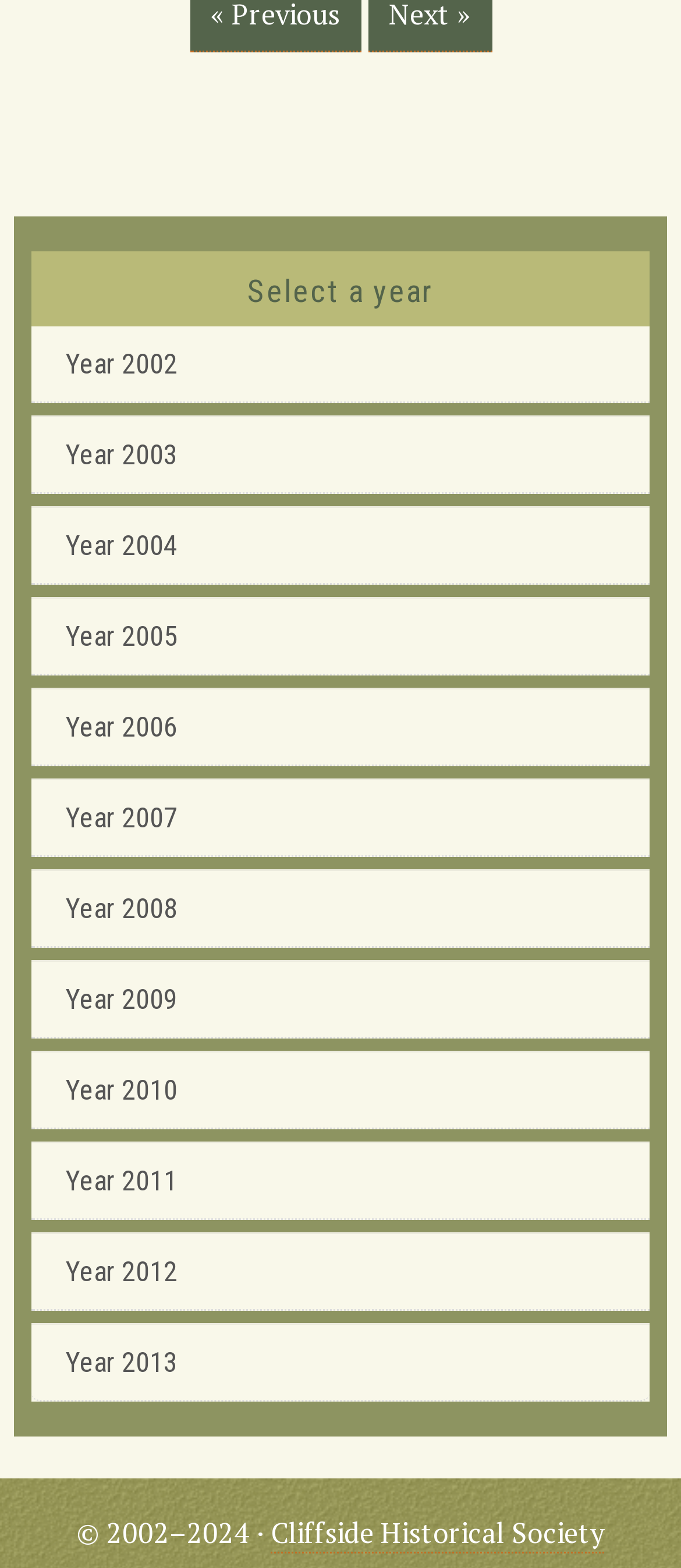Identify the bounding box coordinates for the element you need to click to achieve the following task: "Choose Year 2010". The coordinates must be four float values ranging from 0 to 1, formatted as [left, top, right, bottom].

[0.046, 0.671, 0.954, 0.72]